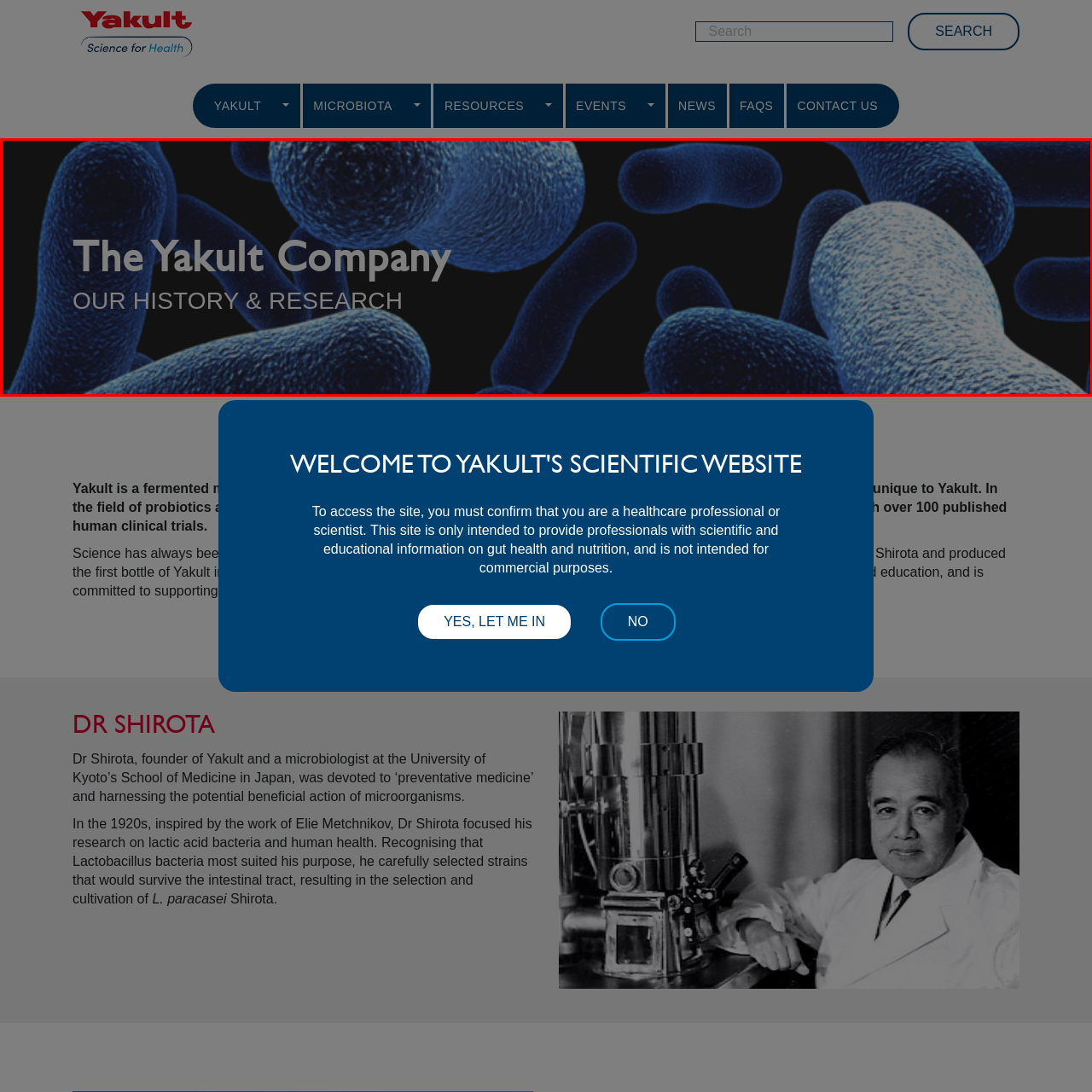What is the brand's commitment highlighted in the image?
Observe the image enclosed by the red boundary and respond with a one-word or short-phrase answer.

Research and history